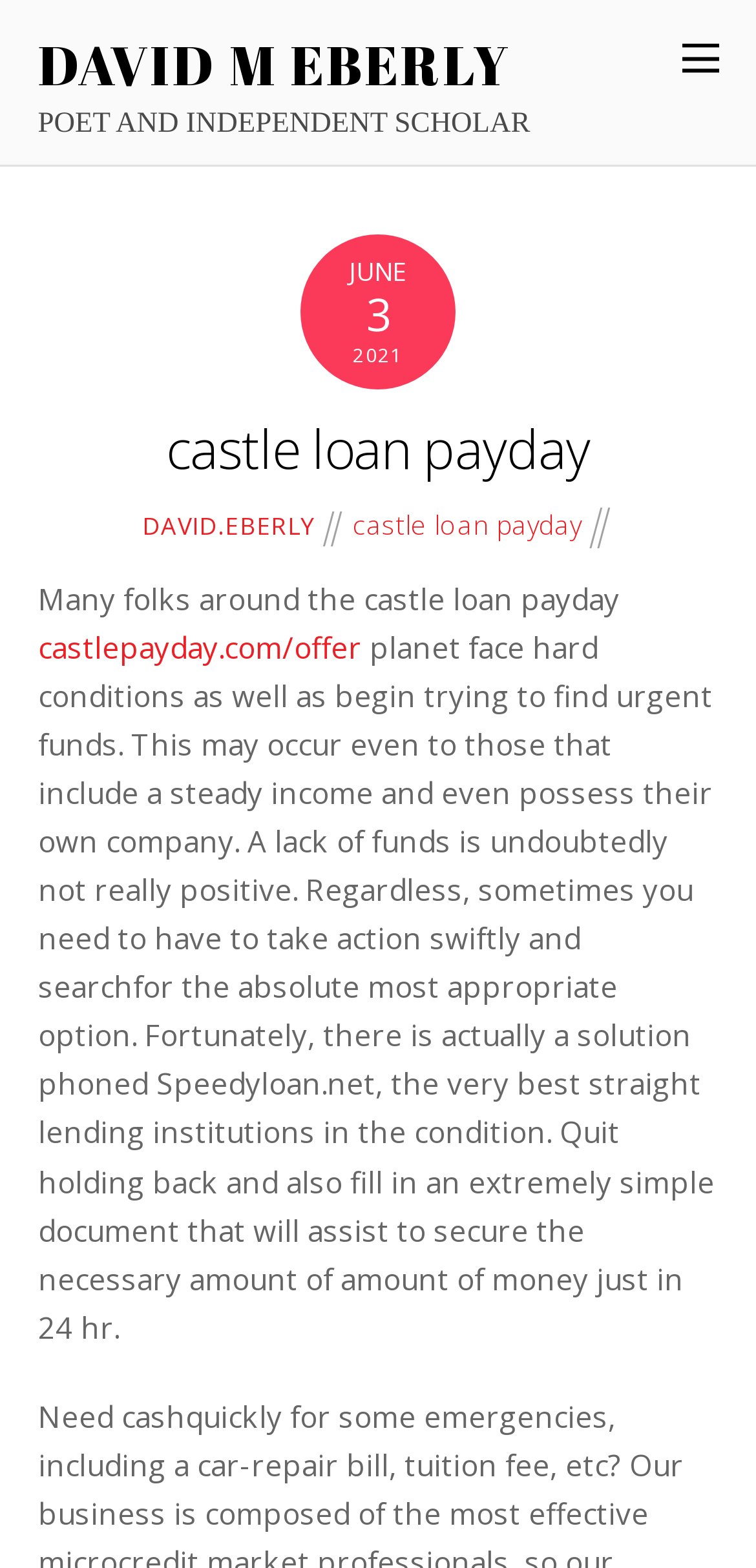Using the details in the image, give a detailed response to the question below:
What is the date mentioned on the webpage?

From the time element with bounding box coordinates [0.397, 0.15, 0.603, 0.248], we can see that it contains three StaticText elements: 'JUNE', '3', and '2021'. Therefore, the date mentioned on the webpage is June 3, 2021.